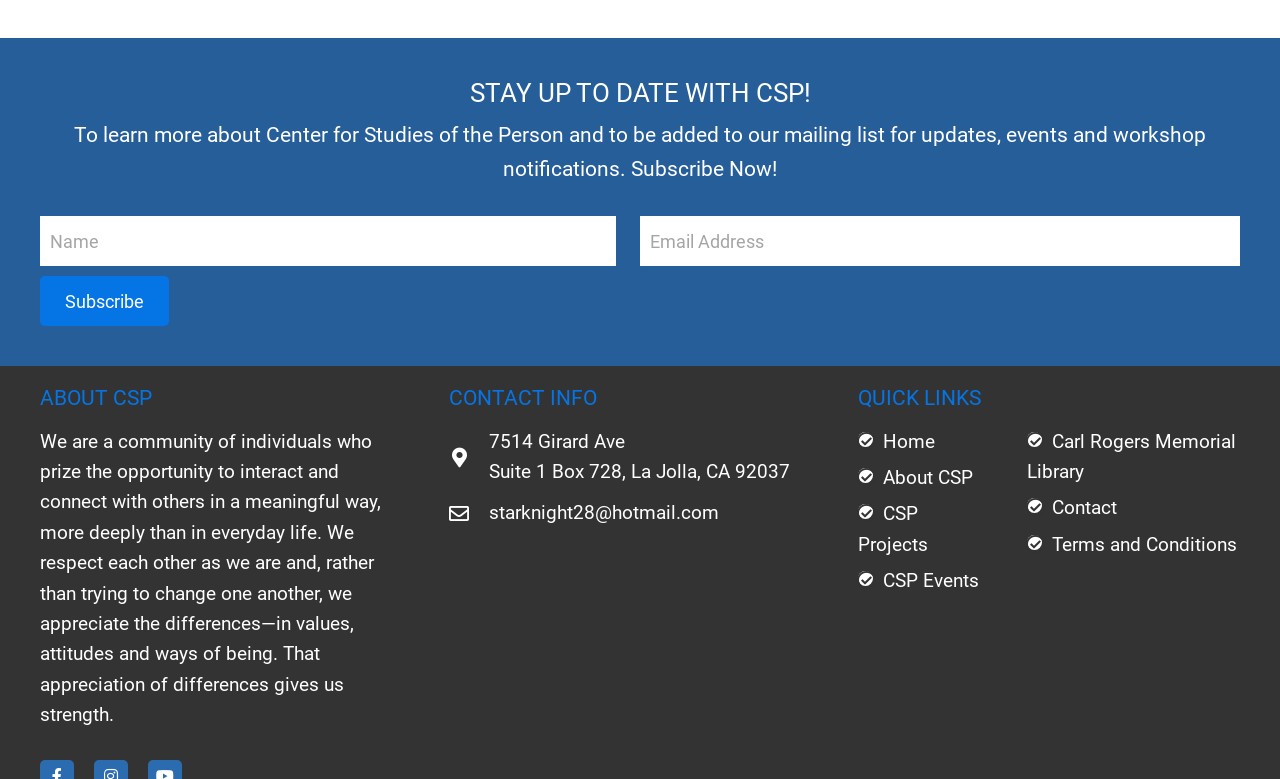Locate the bounding box coordinates of the clickable area to execute the instruction: "Get in touch with CSP". Provide the coordinates as four float numbers between 0 and 1, represented as [left, top, right, bottom].

[0.382, 0.551, 0.617, 0.62]